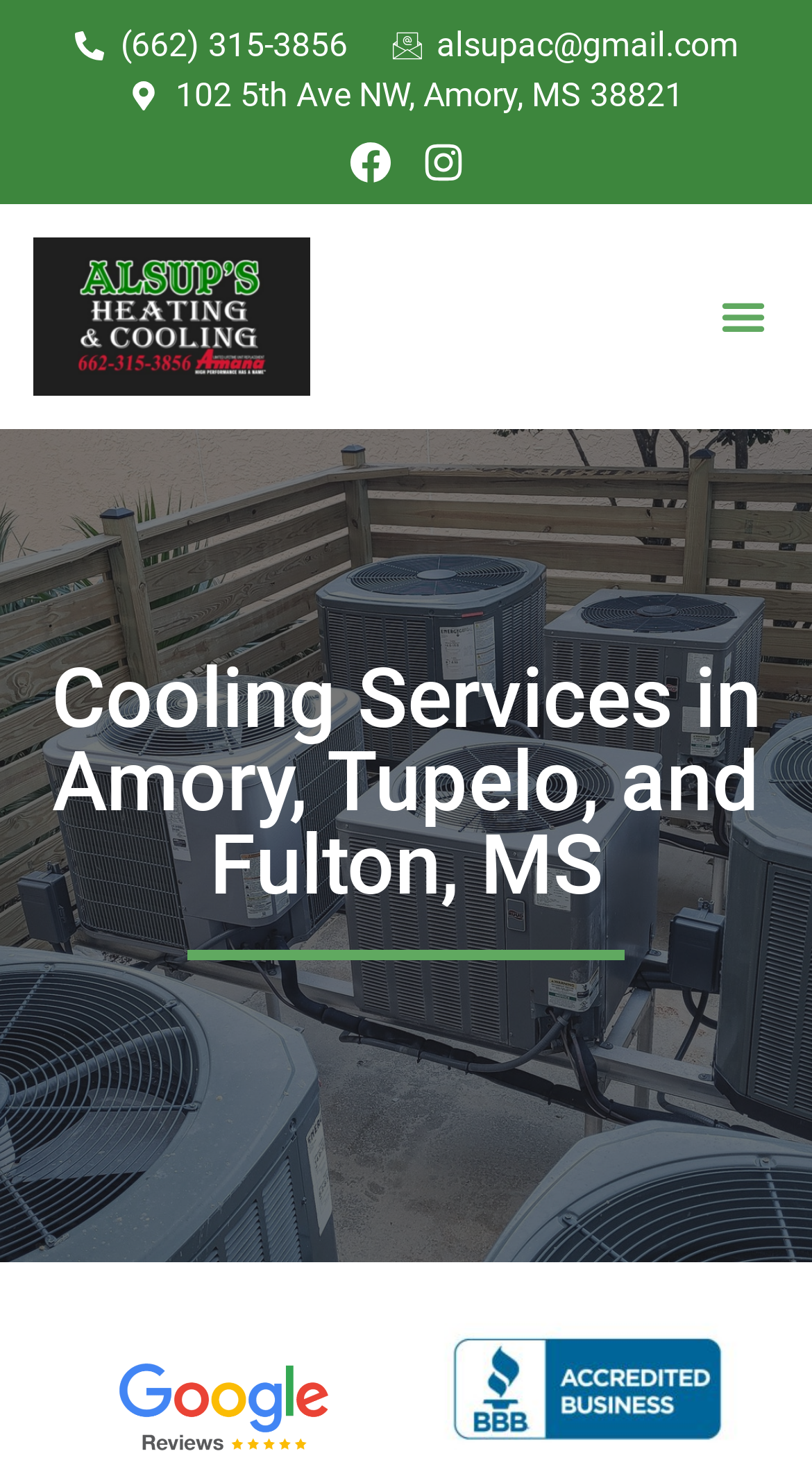Please respond in a single word or phrase: 
What is the address of the cooling service?

102 5th Ave NW, Amory, MS 38821